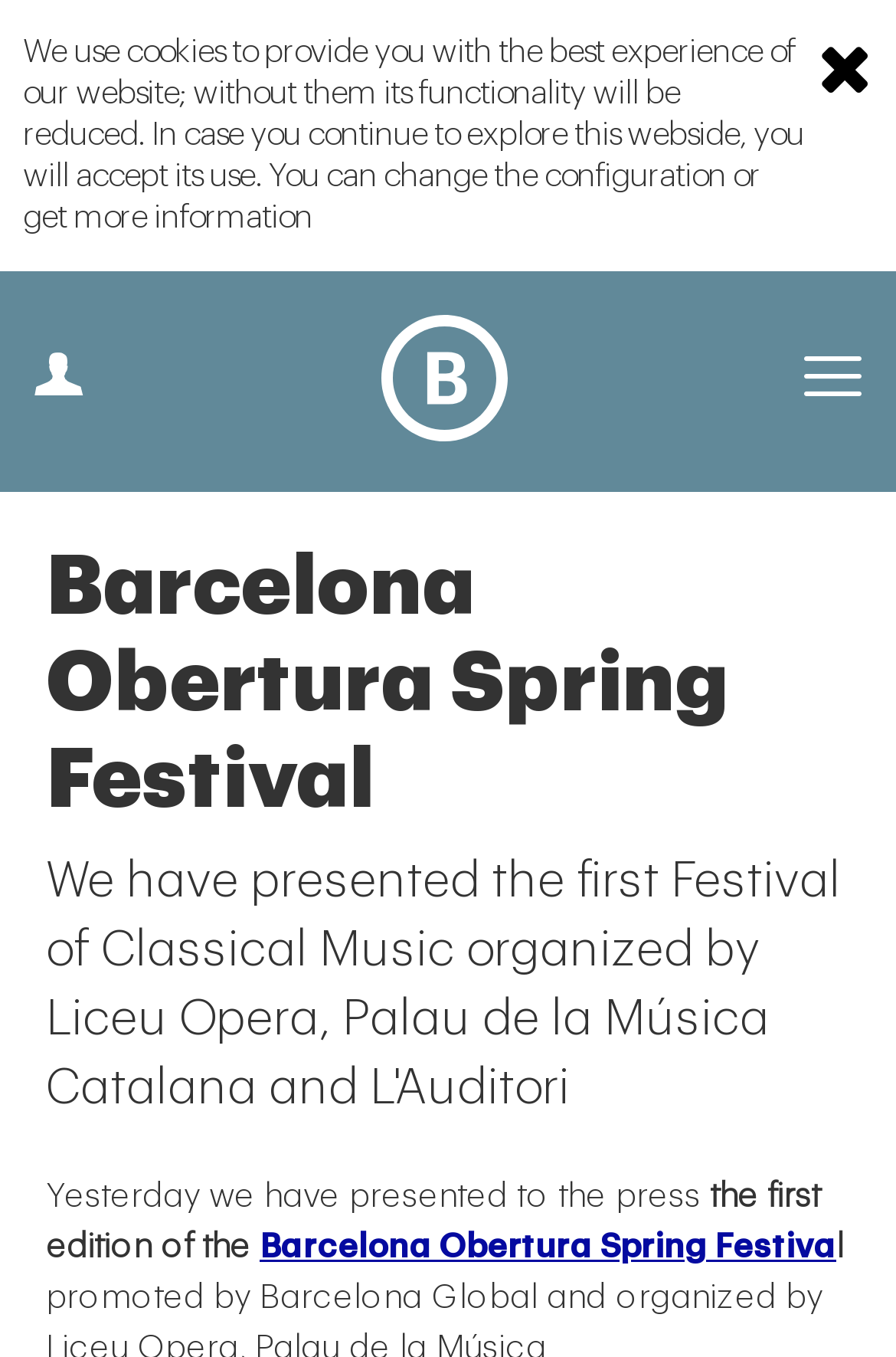Based on the element description: "Barcelona Obertura Spring Festiva", identify the bounding box coordinates for this UI element. The coordinates must be four float numbers between 0 and 1, listed as [left, top, right, bottom].

[0.29, 0.906, 0.933, 0.932]